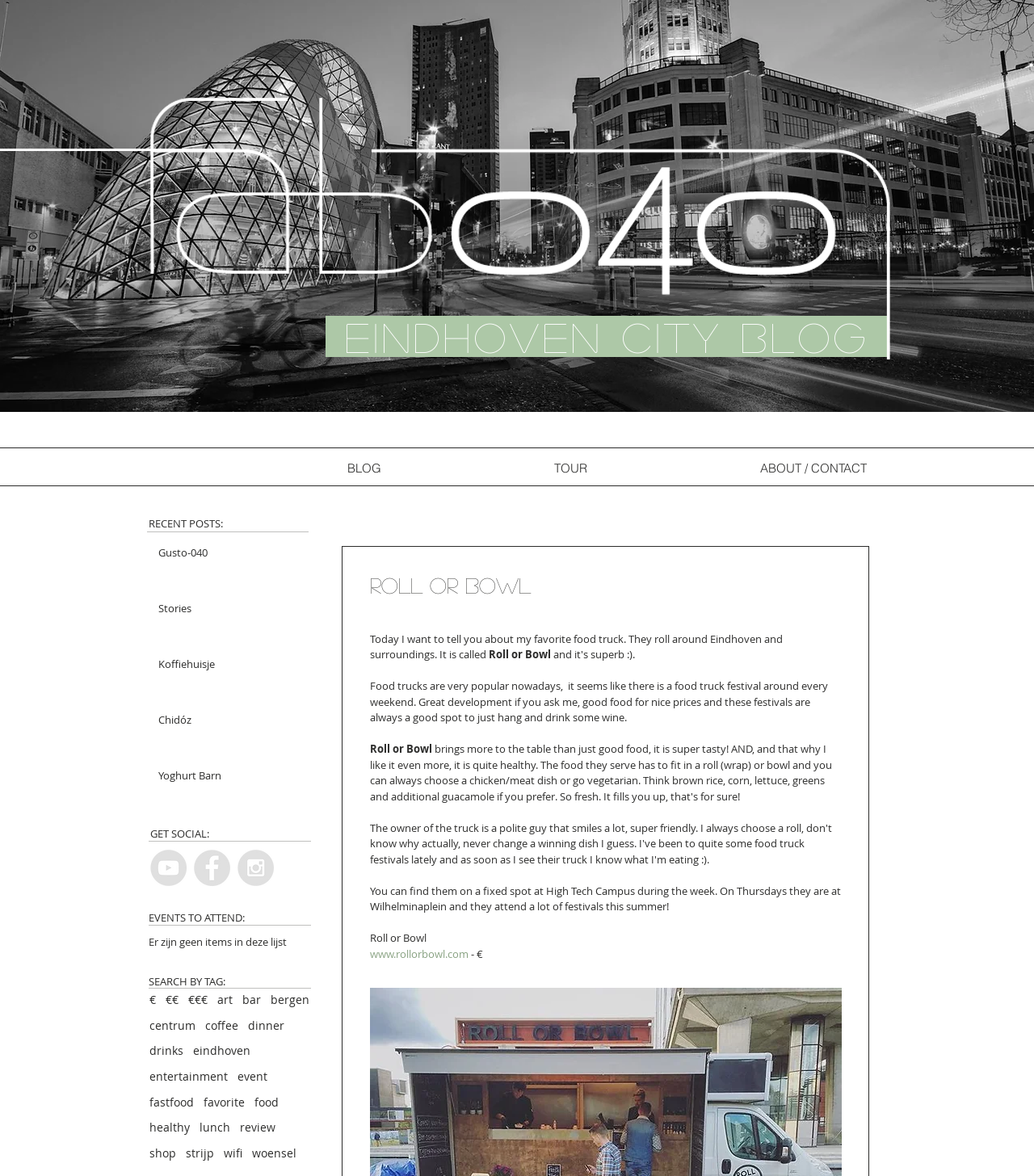Provide the bounding box coordinates of the UI element that matches the description: "Yoghurt Barn".

[0.153, 0.653, 0.281, 0.671]